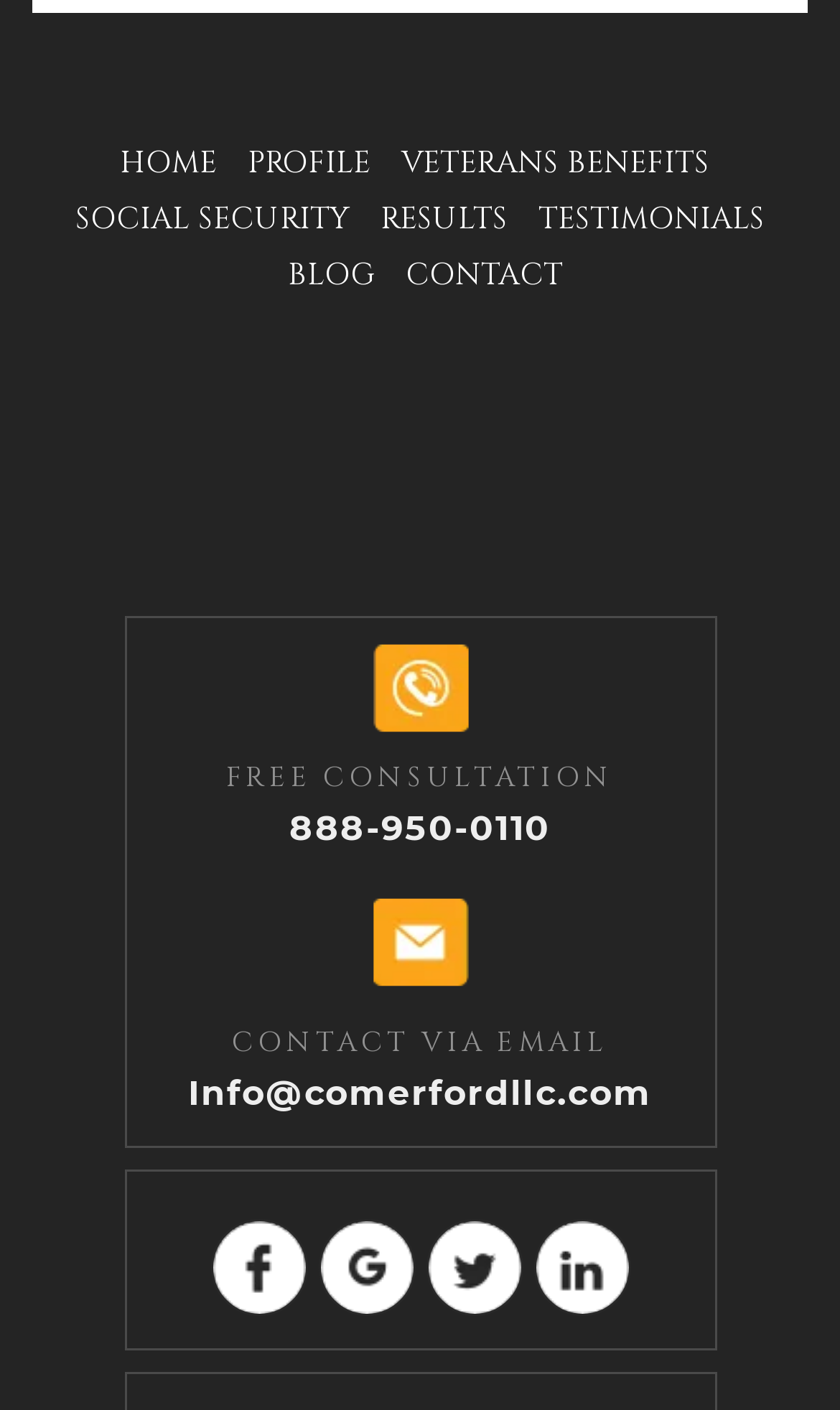Please identify the bounding box coordinates of the area that needs to be clicked to follow this instruction: "go to home page".

[0.142, 0.093, 0.258, 0.139]